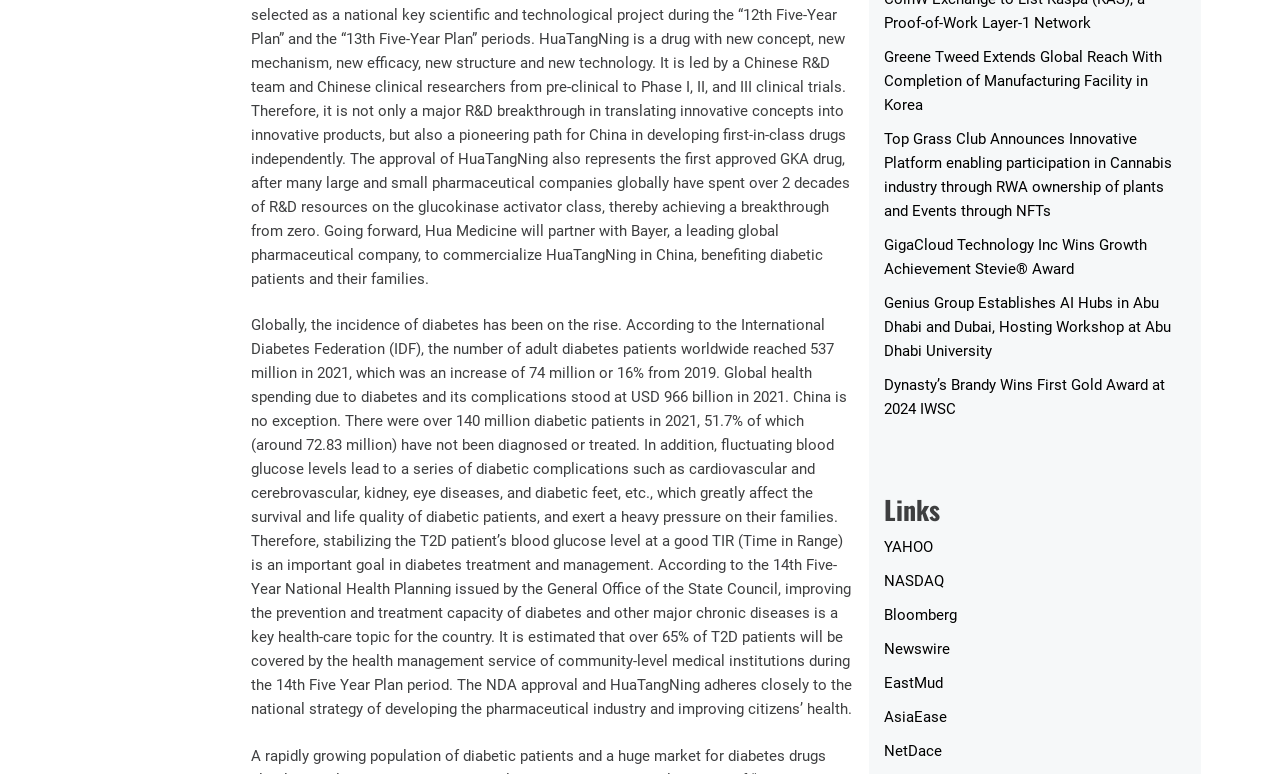Answer the question below in one word or phrase:
What type of links are listed?

News links